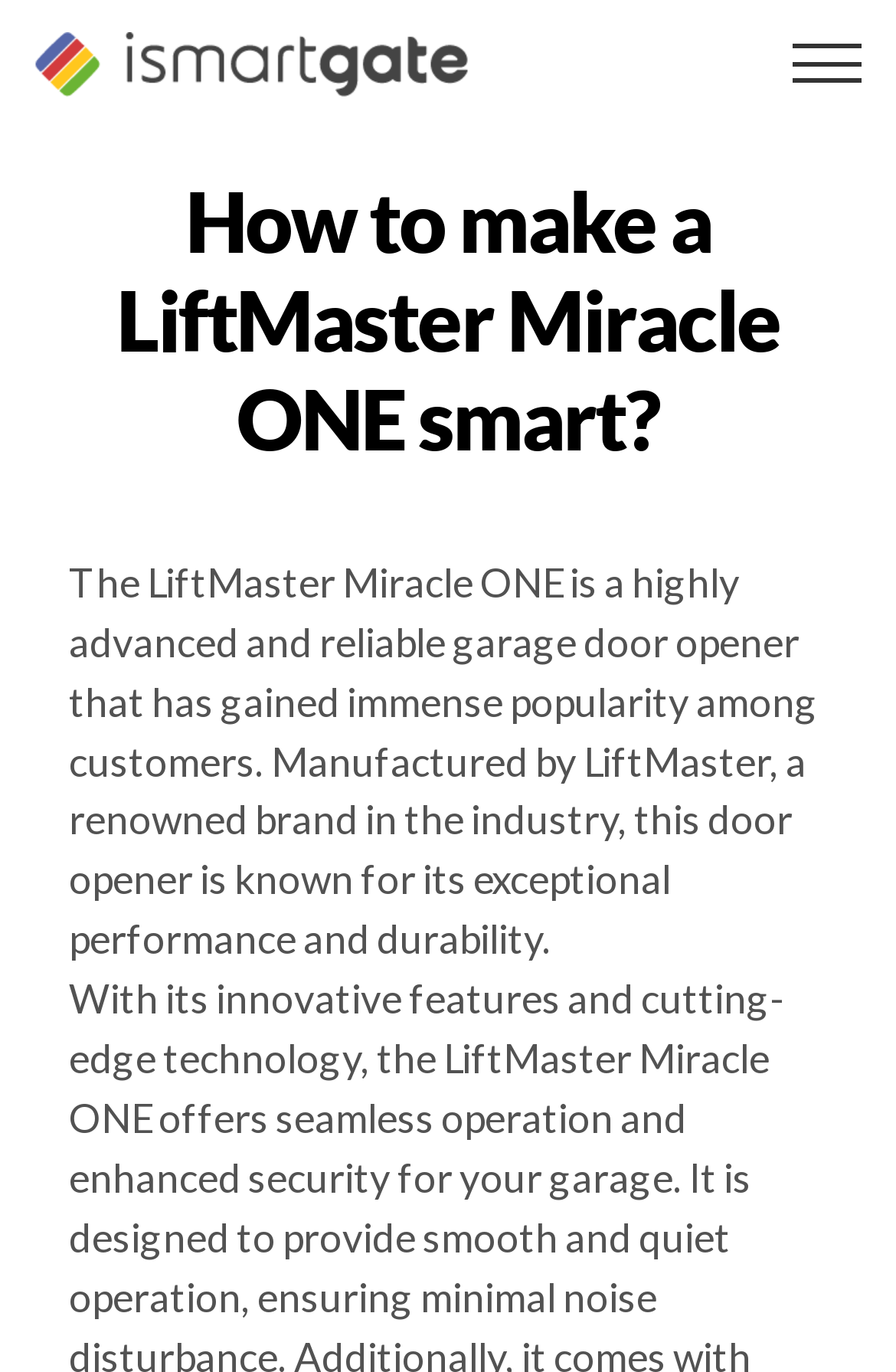Find the bounding box coordinates for the HTML element specified by: "More info".

[0.449, 0.003, 0.626, 0.035]